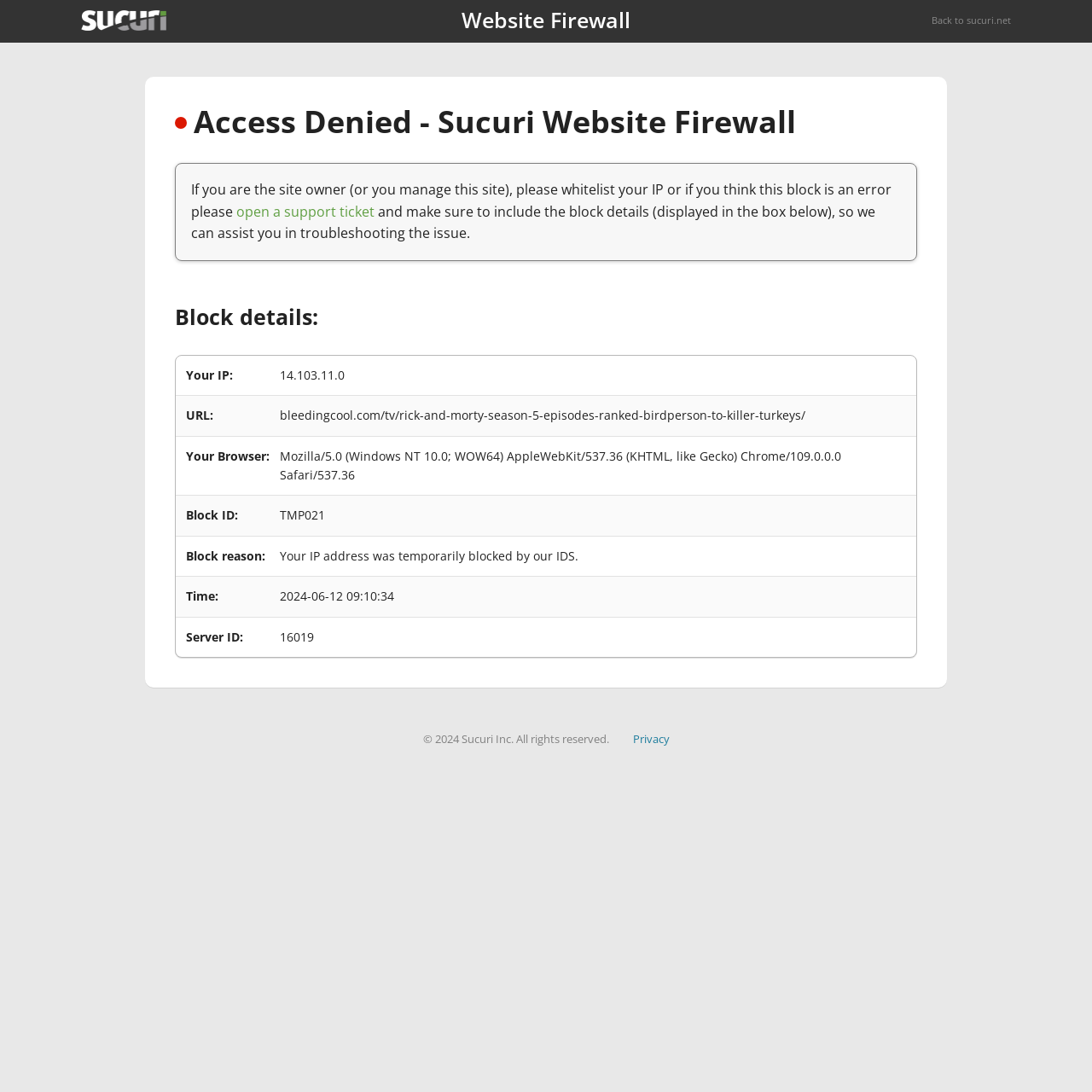Identify the primary heading of the webpage and provide its text.

Access Denied - Sucuri Website Firewall